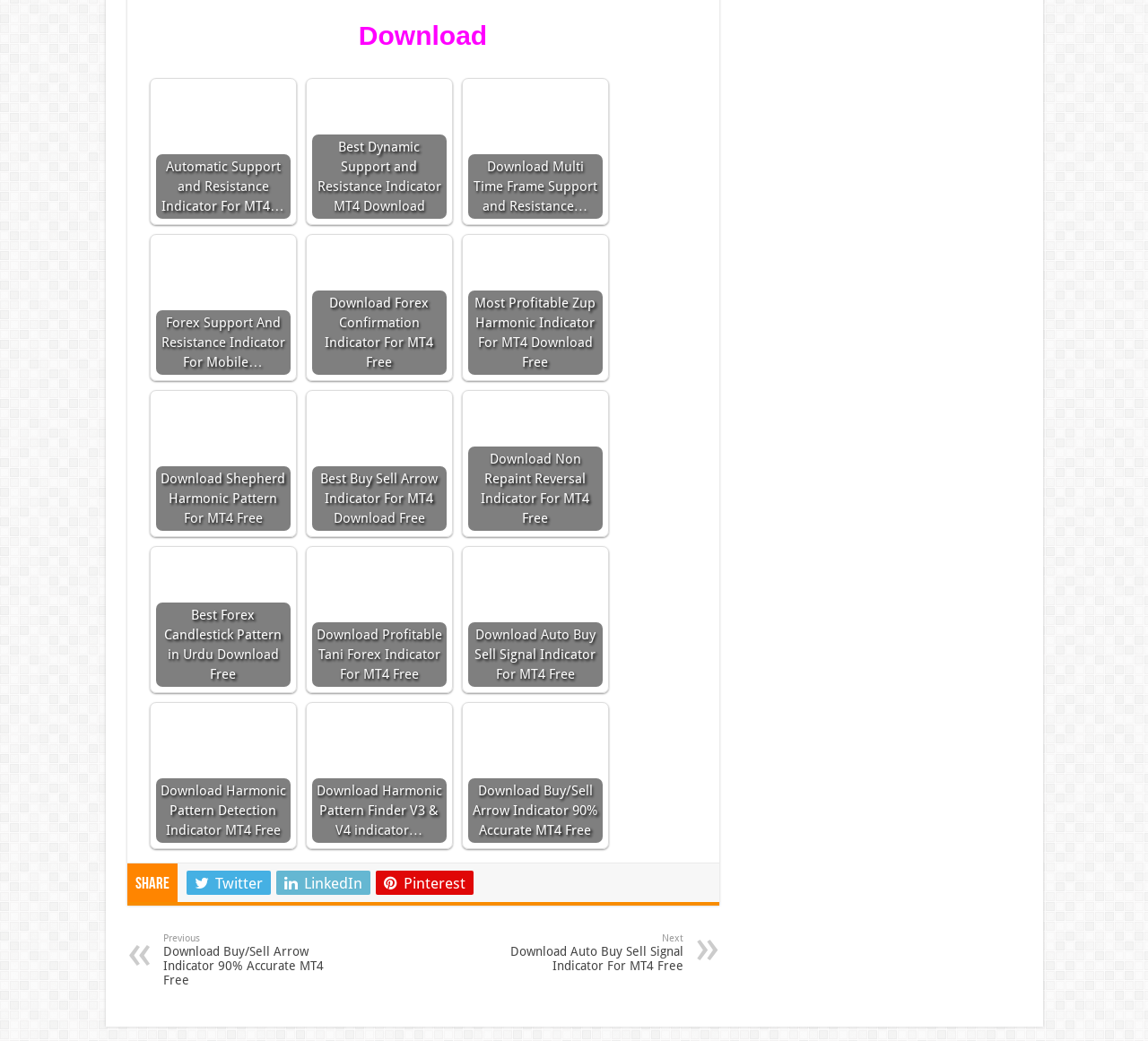What social media platforms are available for sharing?
Analyze the image and deliver a detailed answer to the question.

At the bottom of the webpage, I can see three social media icons: Twitter, LinkedIn, and Pinterest. These icons suggest that users can share the webpage on these social media platforms.